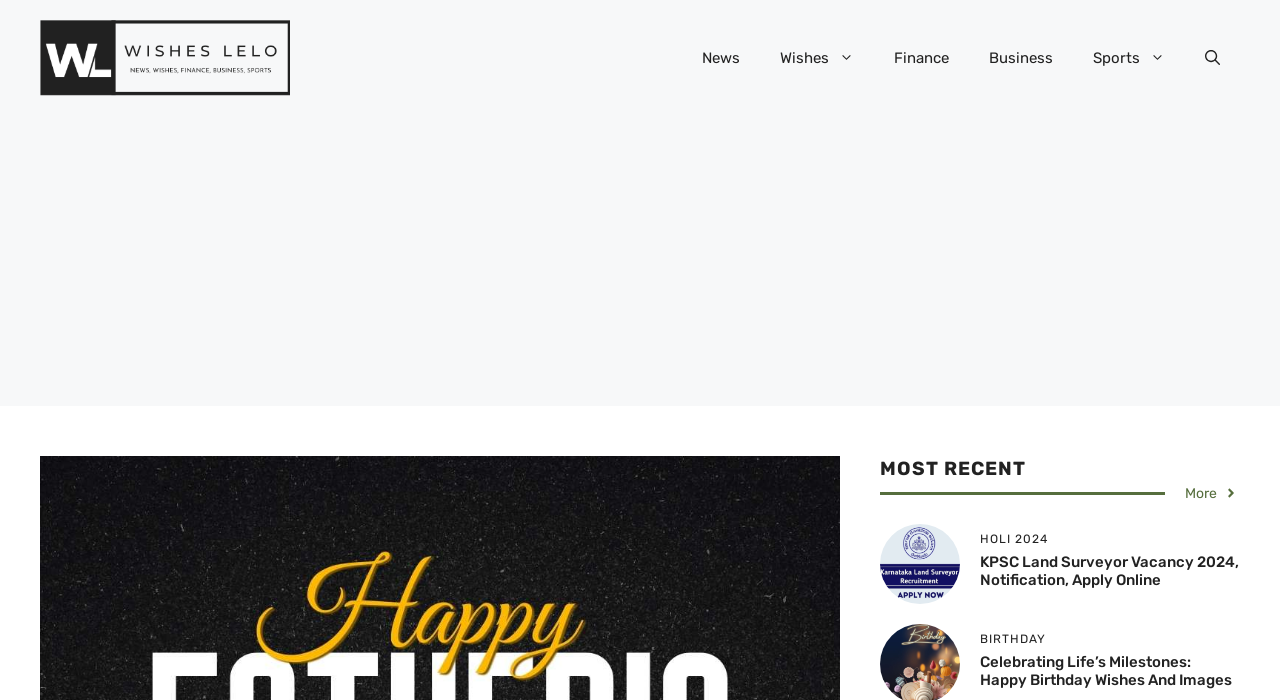What is the theme of the third heading on the webpage?
Use the image to answer the question with a single word or phrase.

Birthday